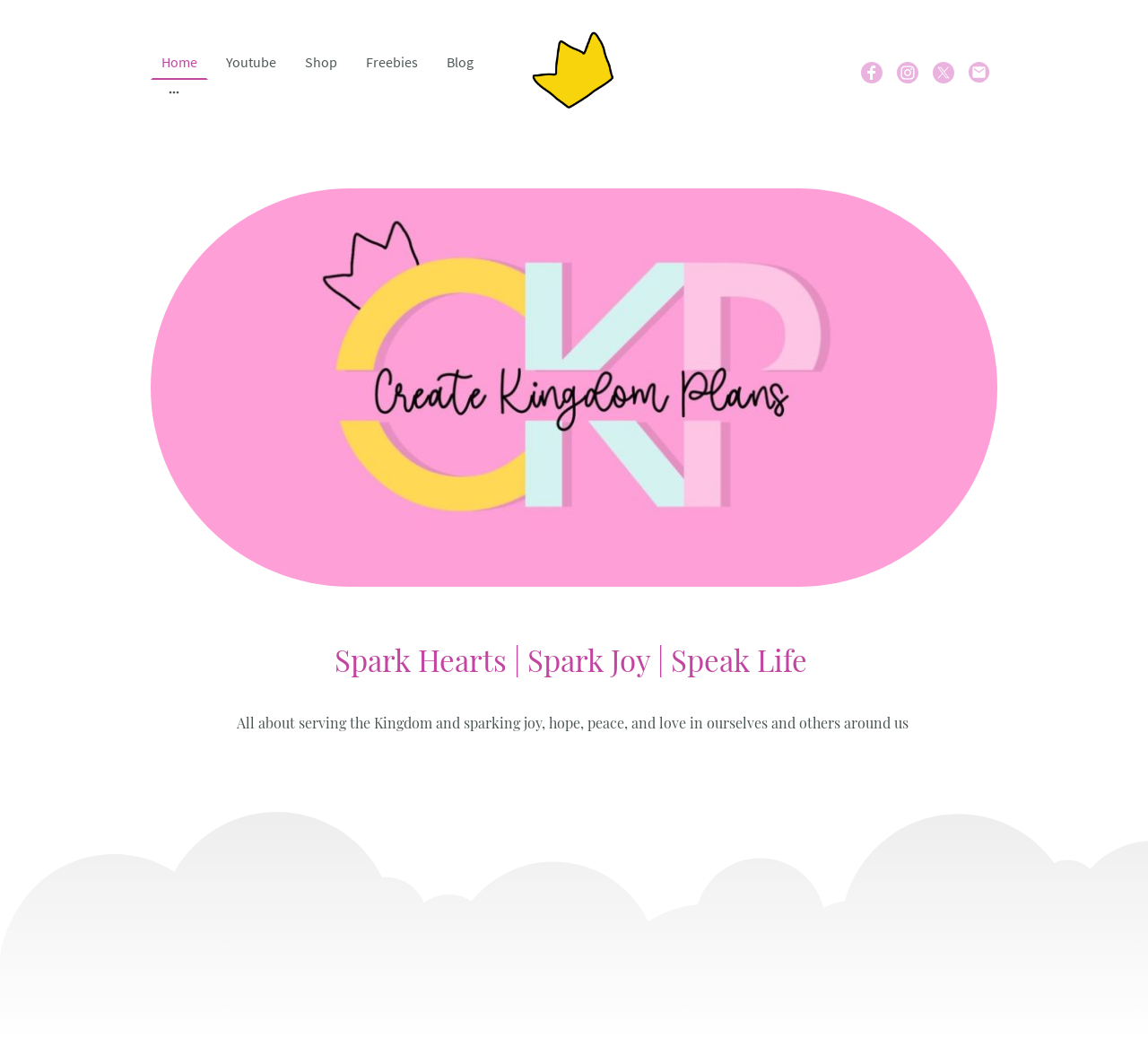Given the element description, predict the bounding box coordinates in the format (top-left x, top-left y, bottom-right x, bottom-right y). Make sure all values are between 0 and 1. Here is the element description: Amazon finds

[0.131, 0.077, 0.172, 0.098]